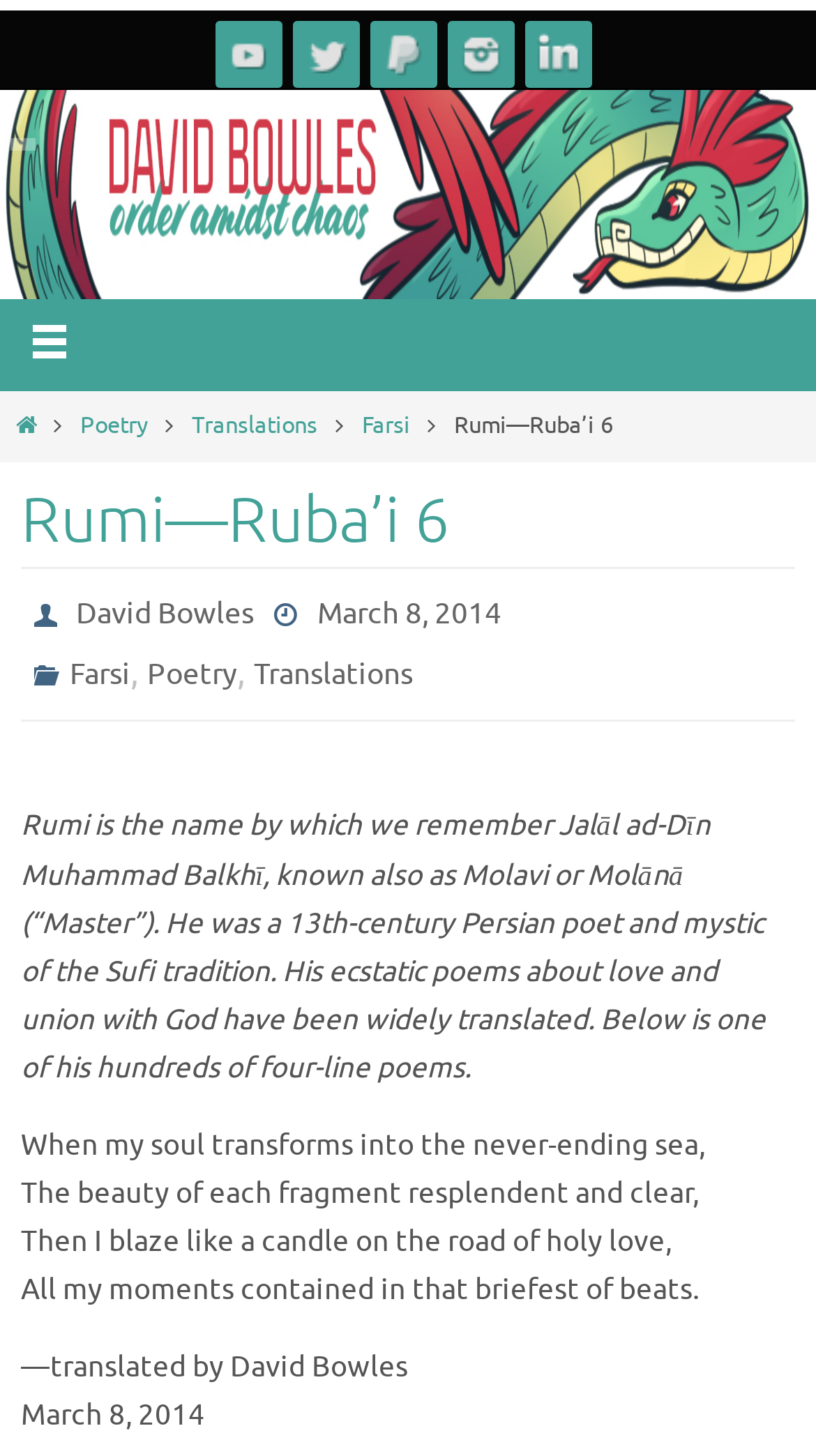How many social media links are there?
We need a detailed and meticulous answer to the question.

I counted the number of social media links by looking at the layout table at the top of the webpage, which contains links to YouTube, Twitter, PayPal, Instagram, and LinkedIn.